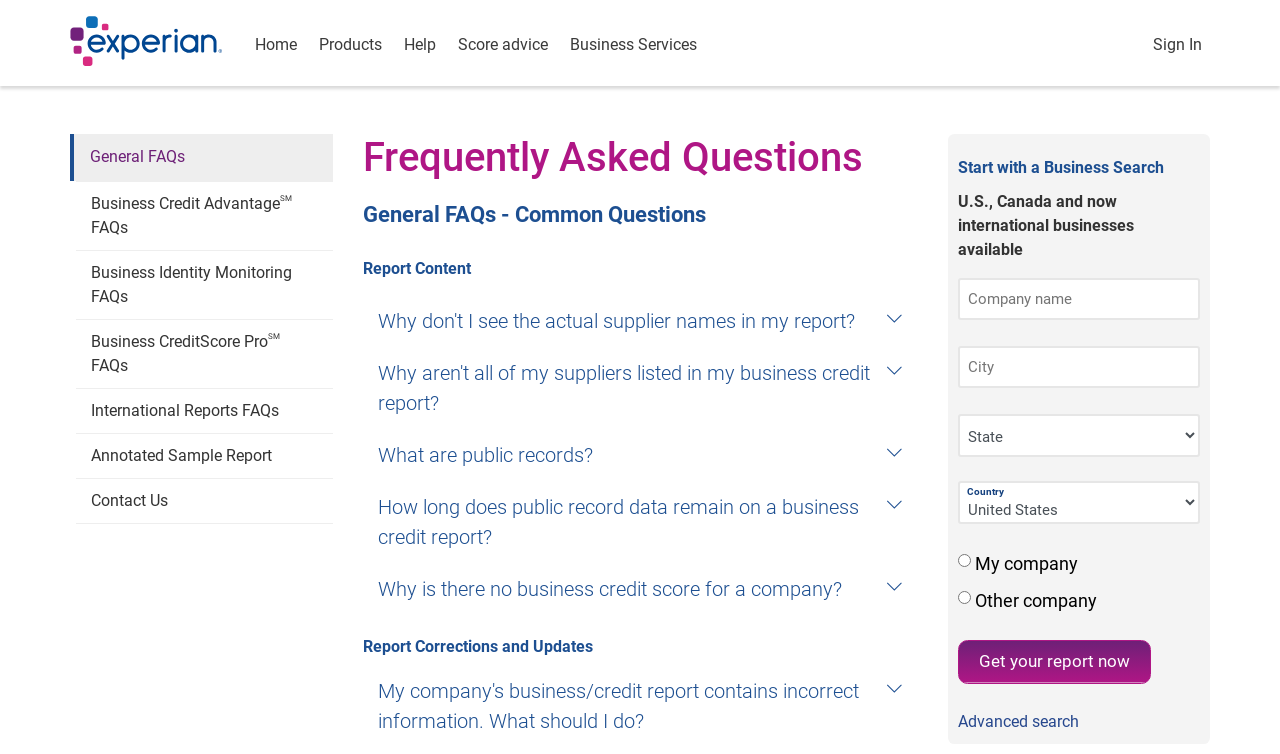Answer the question below in one word or phrase:
What is the first link in the top navigation menu?

Home